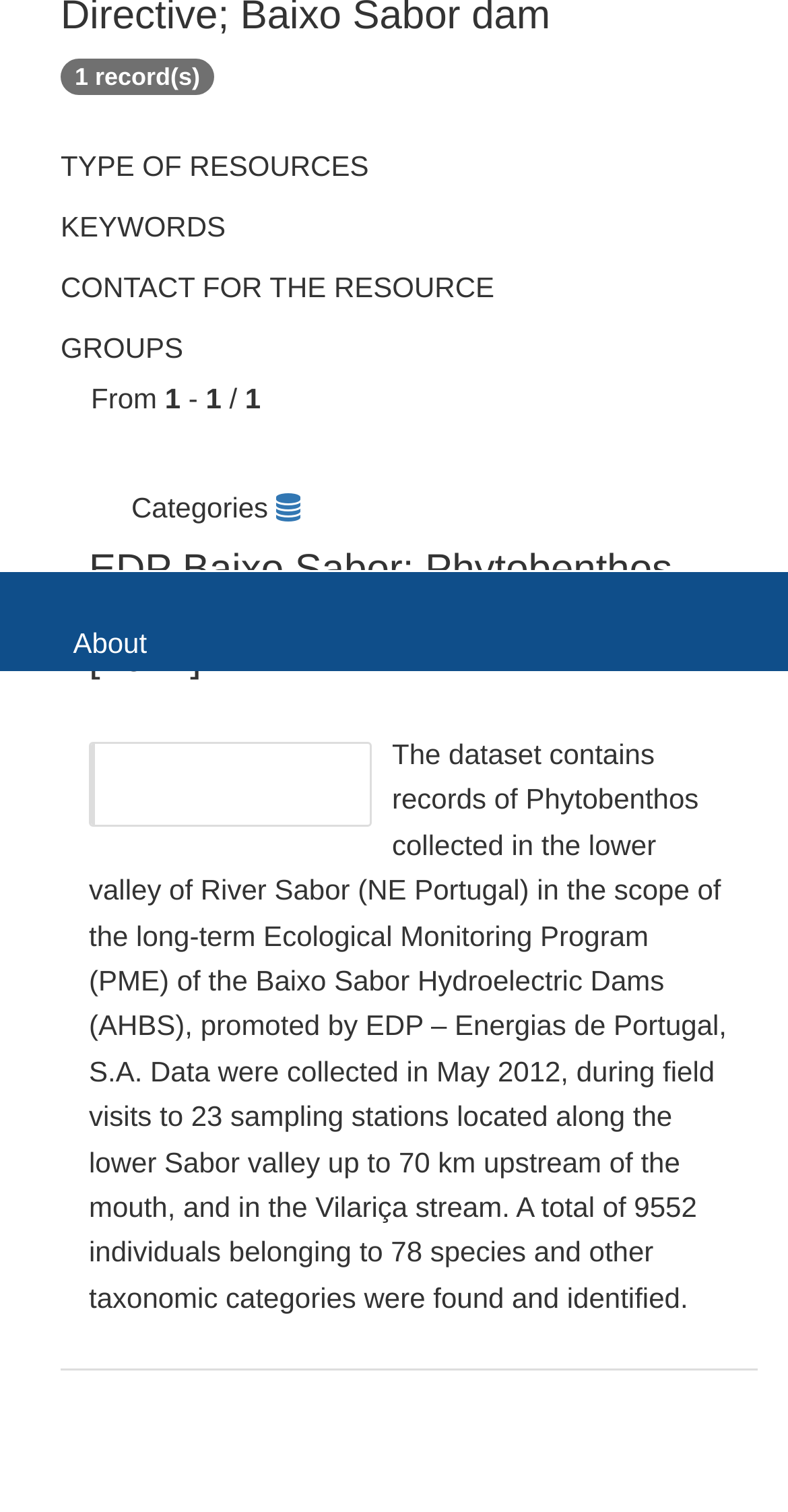Locate the bounding box for the described UI element: "Dogs". Ensure the coordinates are four float numbers between 0 and 1, formatted as [left, top, right, bottom].

None